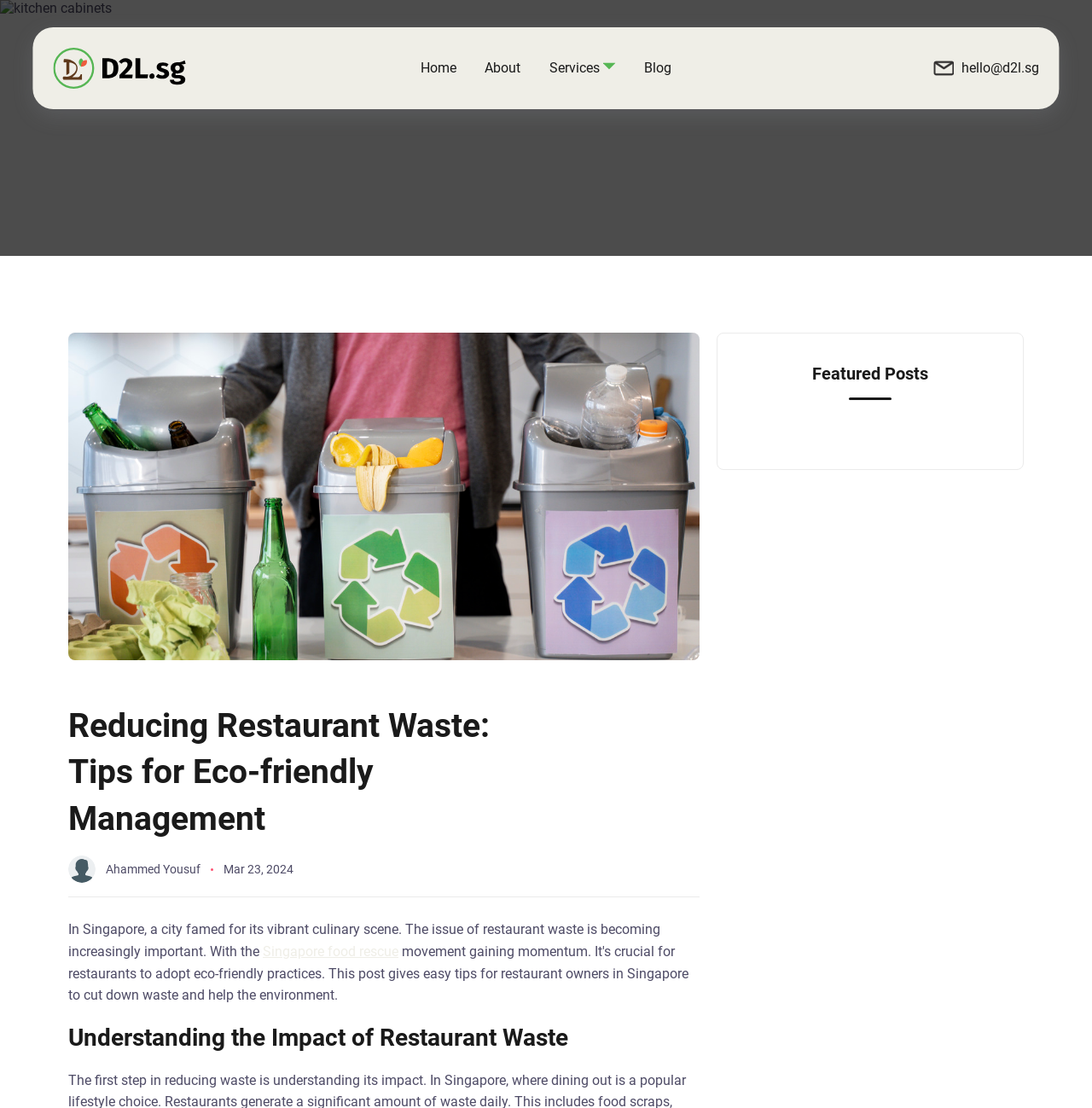Find the bounding box coordinates for the HTML element specified by: "Services Join CommunityFor Businesses".

[0.503, 0.025, 0.564, 0.099]